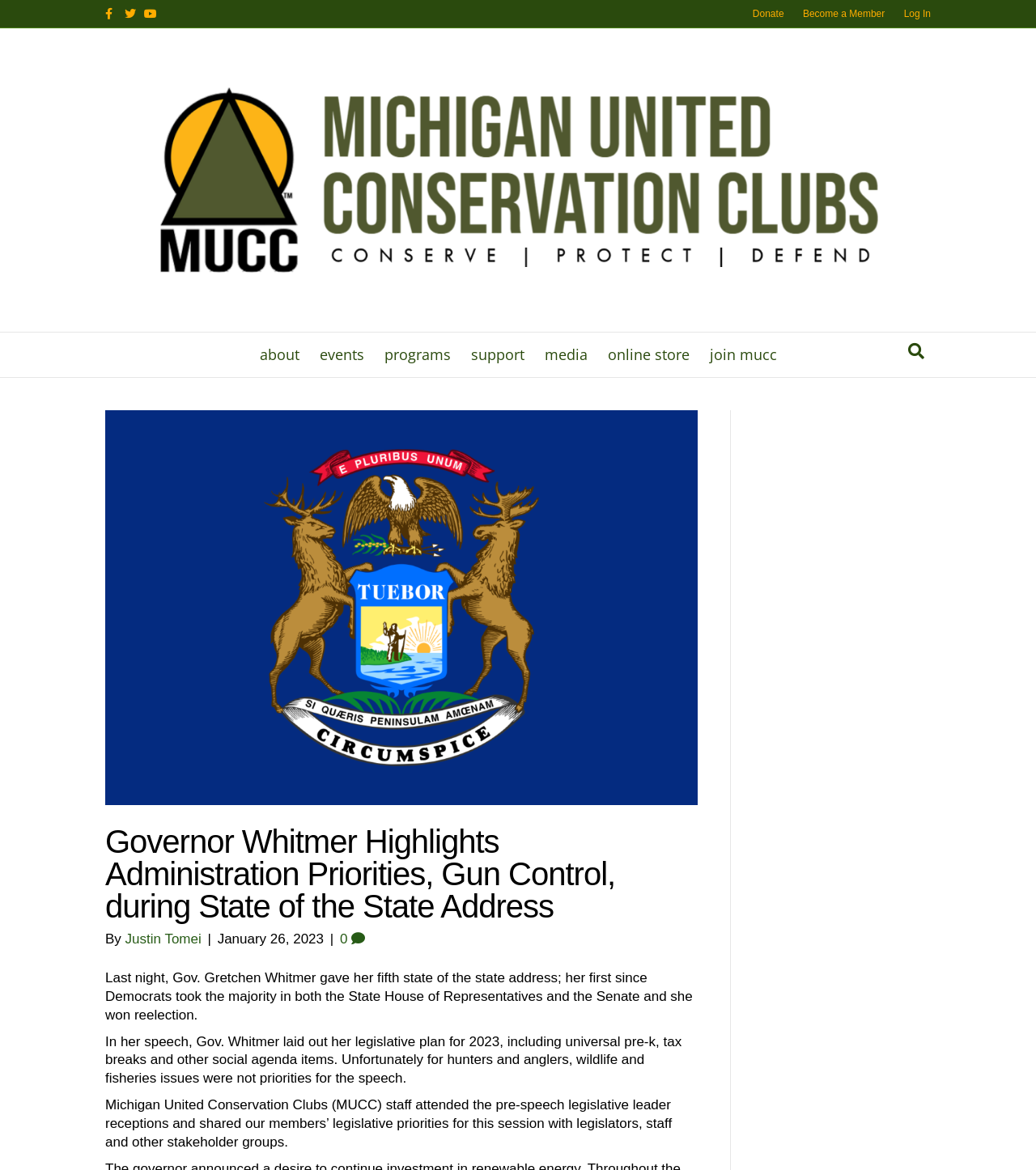What is the purpose of the organization?
From the screenshot, supply a one-word or short-phrase answer.

Conservation